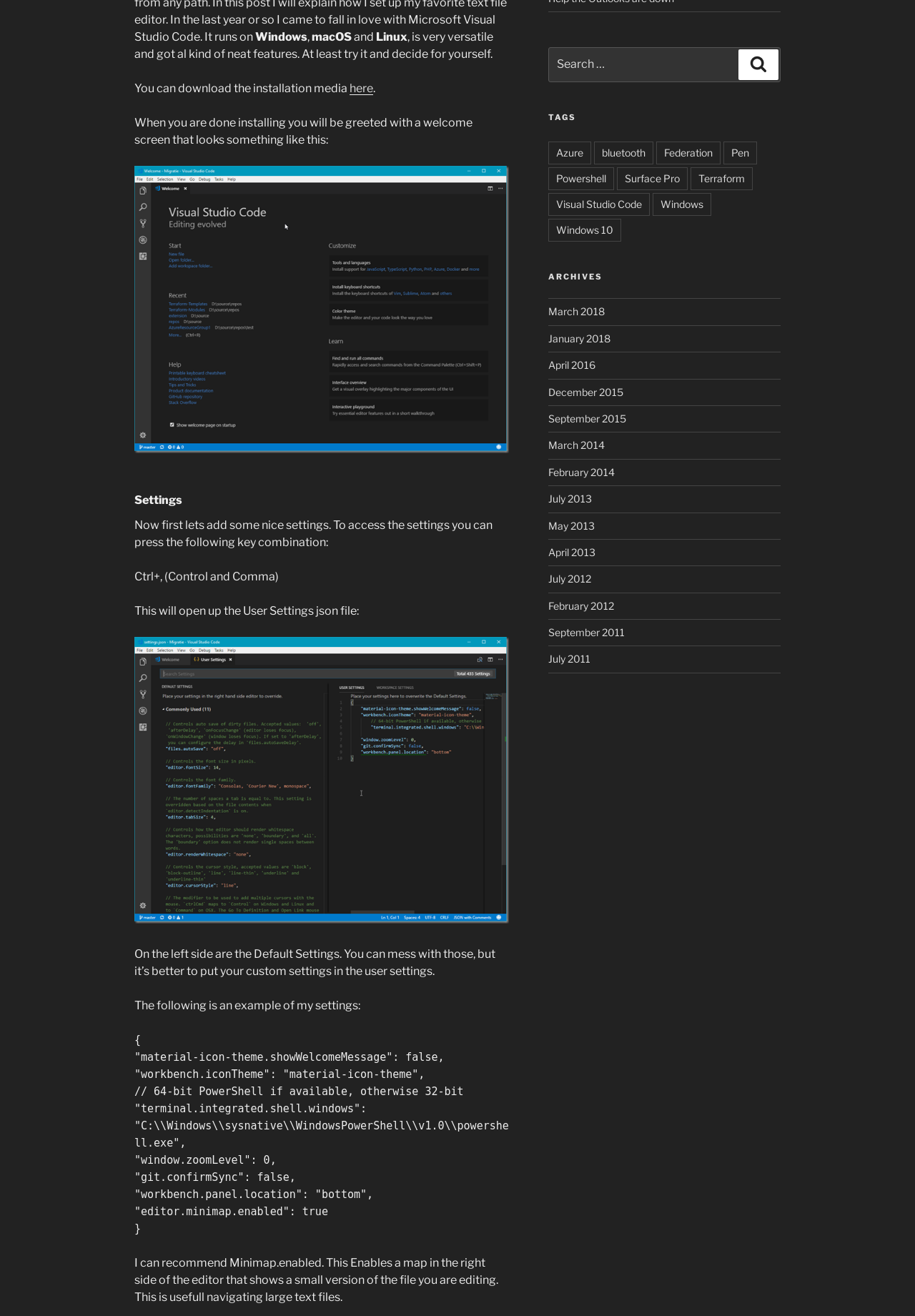Give the bounding box coordinates for the element described by: "July 2011".

[0.599, 0.496, 0.645, 0.505]